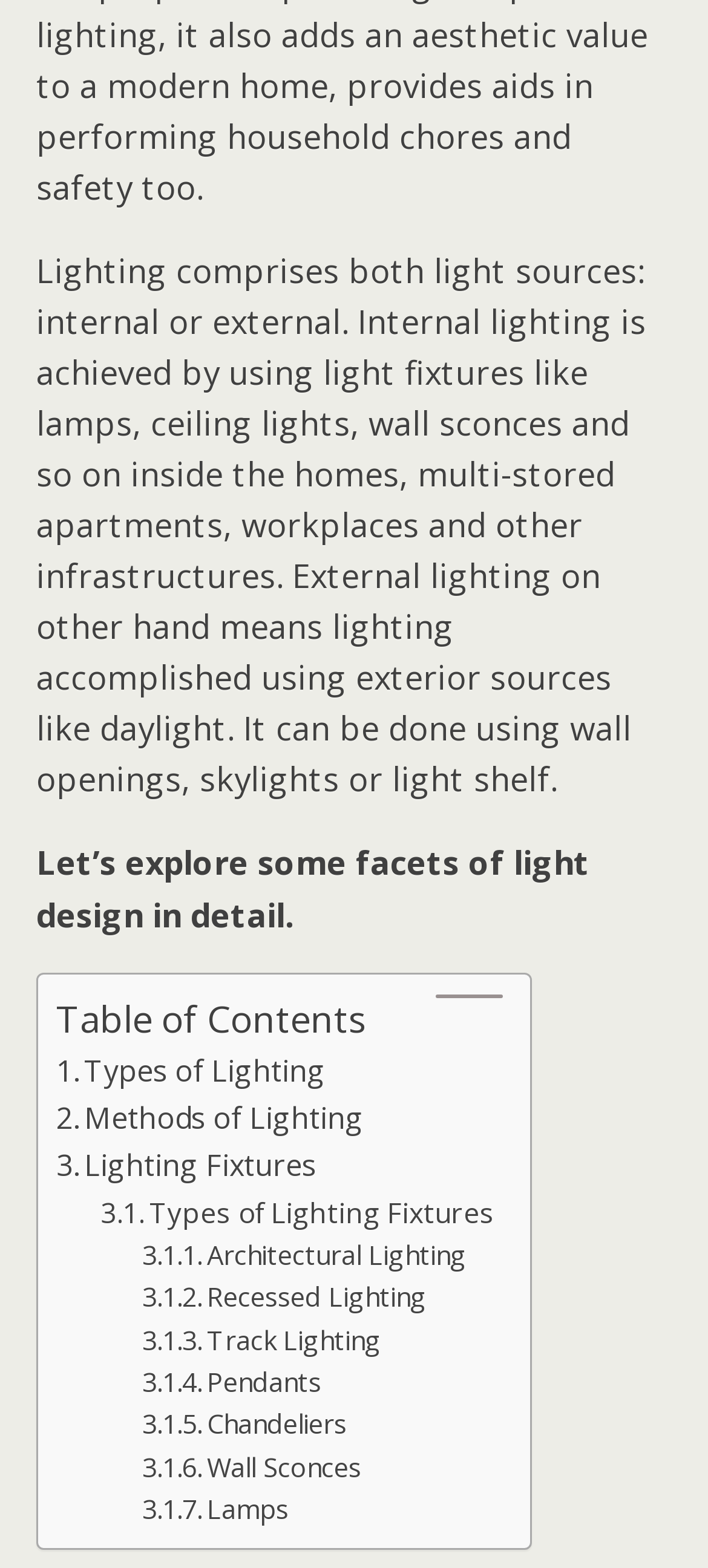Answer the question below using just one word or a short phrase: 
What is the tone of the webpage?

Informative